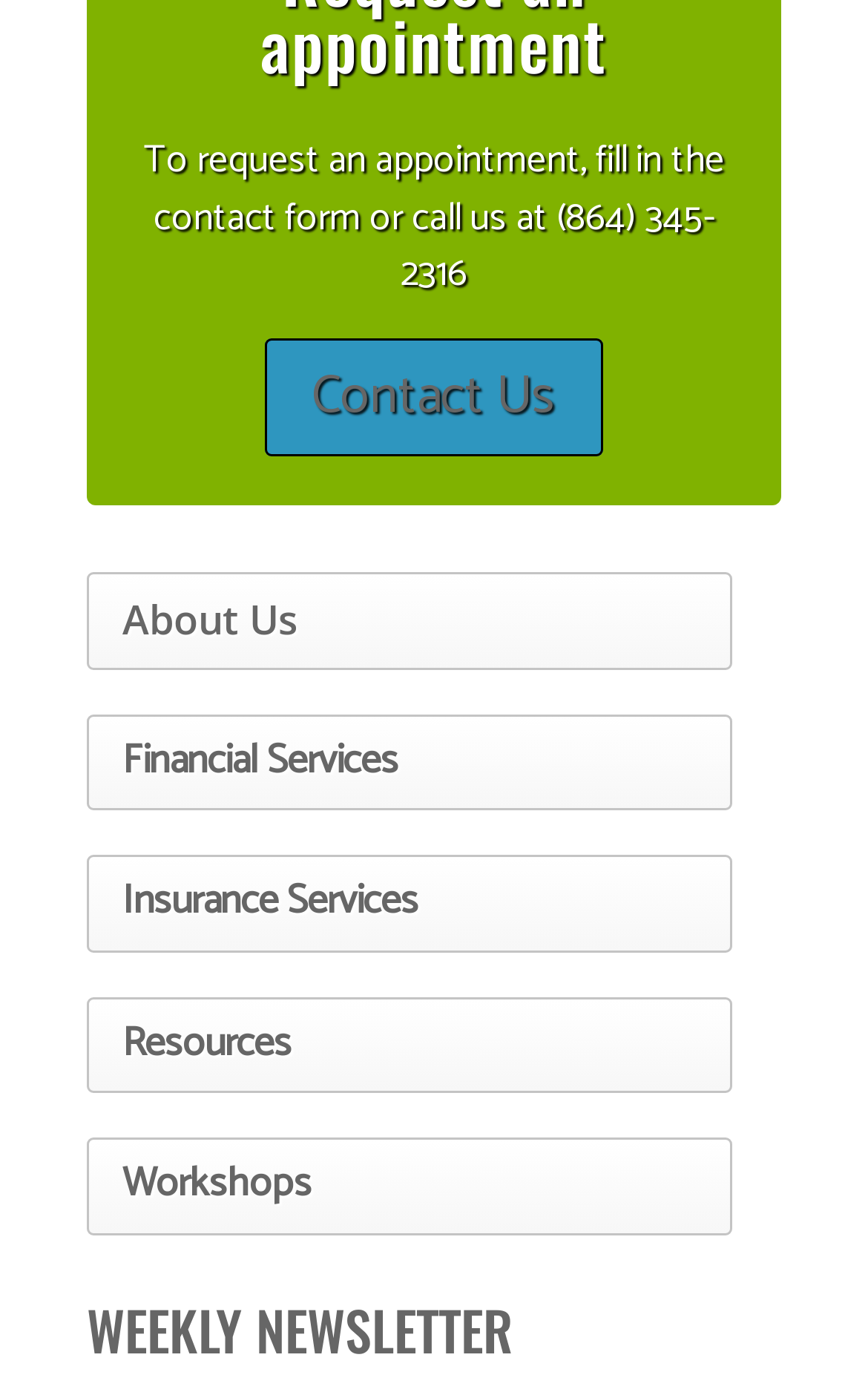Bounding box coordinates are to be given in the format (top-left x, top-left y, bottom-right x, bottom-right y). All values must be floating point numbers between 0 and 1. Provide the bounding box coordinate for the UI element described as: WEEKLY NEWSLETTER

[0.1, 0.926, 0.59, 0.983]